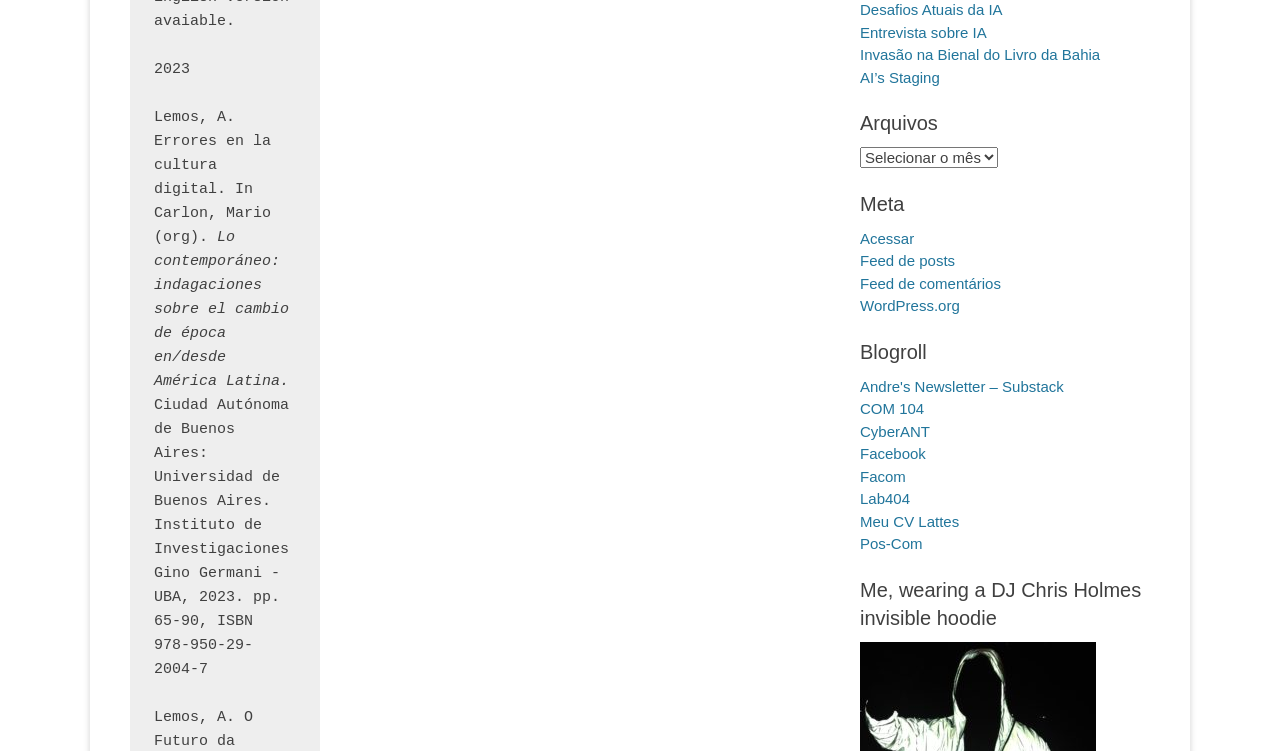Please find the bounding box coordinates of the clickable region needed to complete the following instruction: "Check the Facebook page". The bounding box coordinates must consist of four float numbers between 0 and 1, i.e., [left, top, right, bottom].

[0.672, 0.593, 0.723, 0.615]